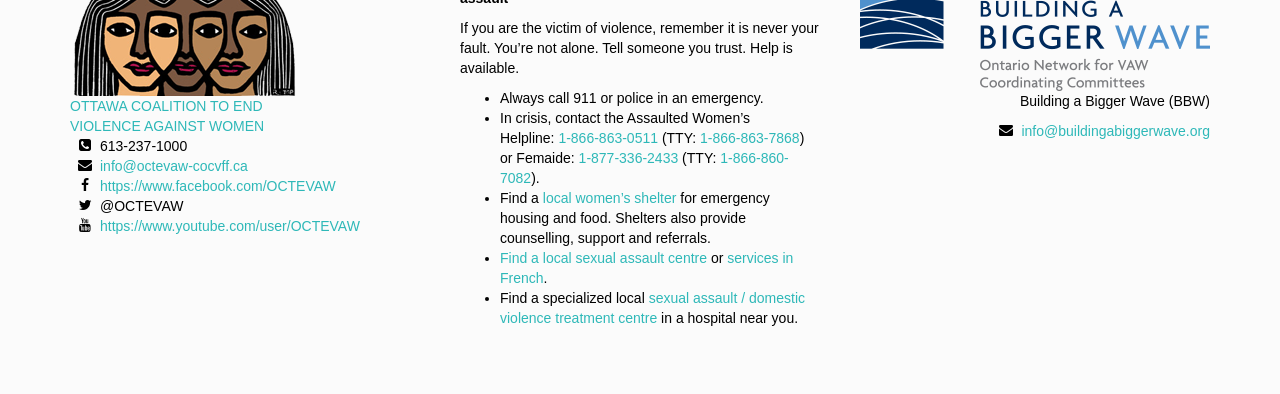Identify the bounding box coordinates of the clickable region necessary to fulfill the following instruction: "Watch OCTEVAW's YouTube channel". The bounding box coordinates should be four float numbers between 0 and 1, i.e., [left, top, right, bottom].

[0.078, 0.553, 0.281, 0.593]